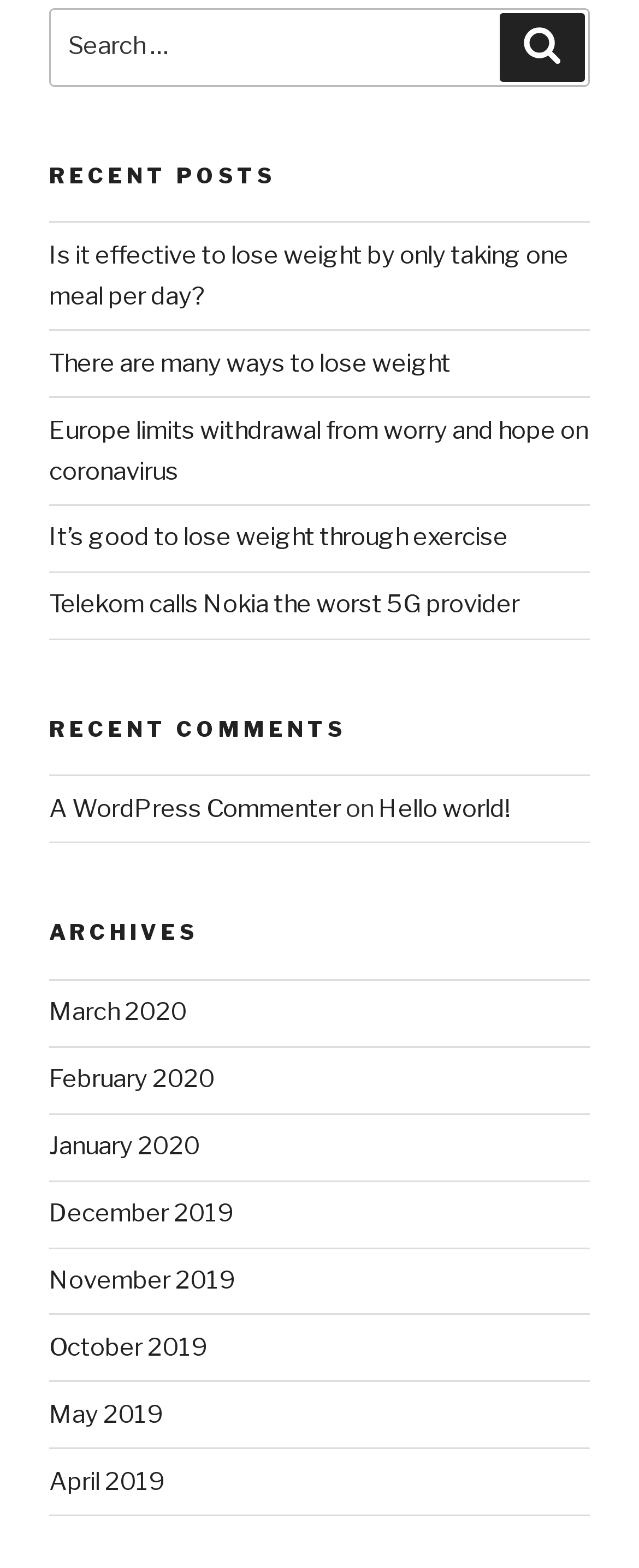Respond to the question below with a single word or phrase:
What type of content is listed under 'RECENT COMMENTS'?

Links to comments